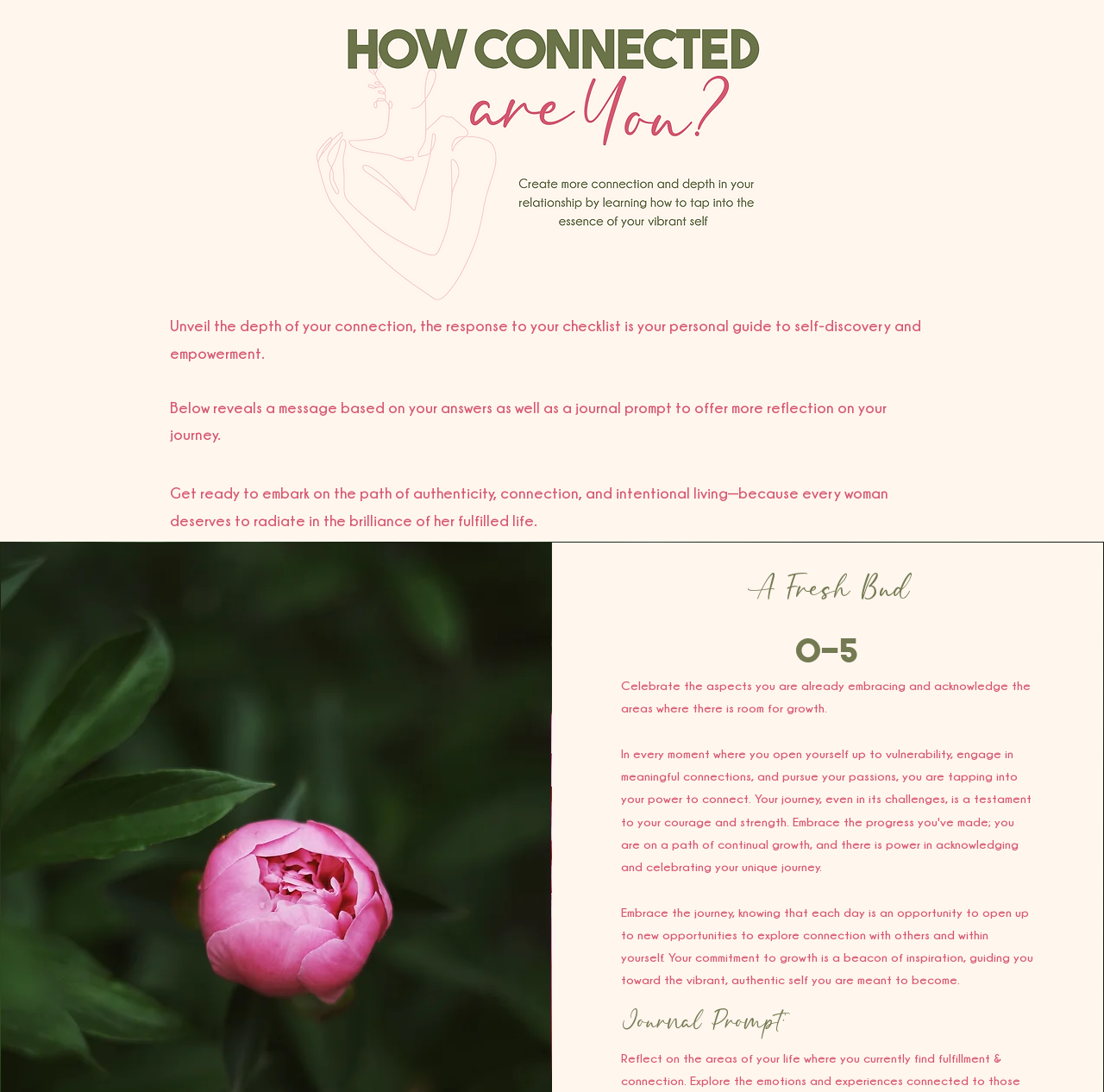How many headings are present on this webpage?
Refer to the image and provide a concise answer in one word or phrase.

2